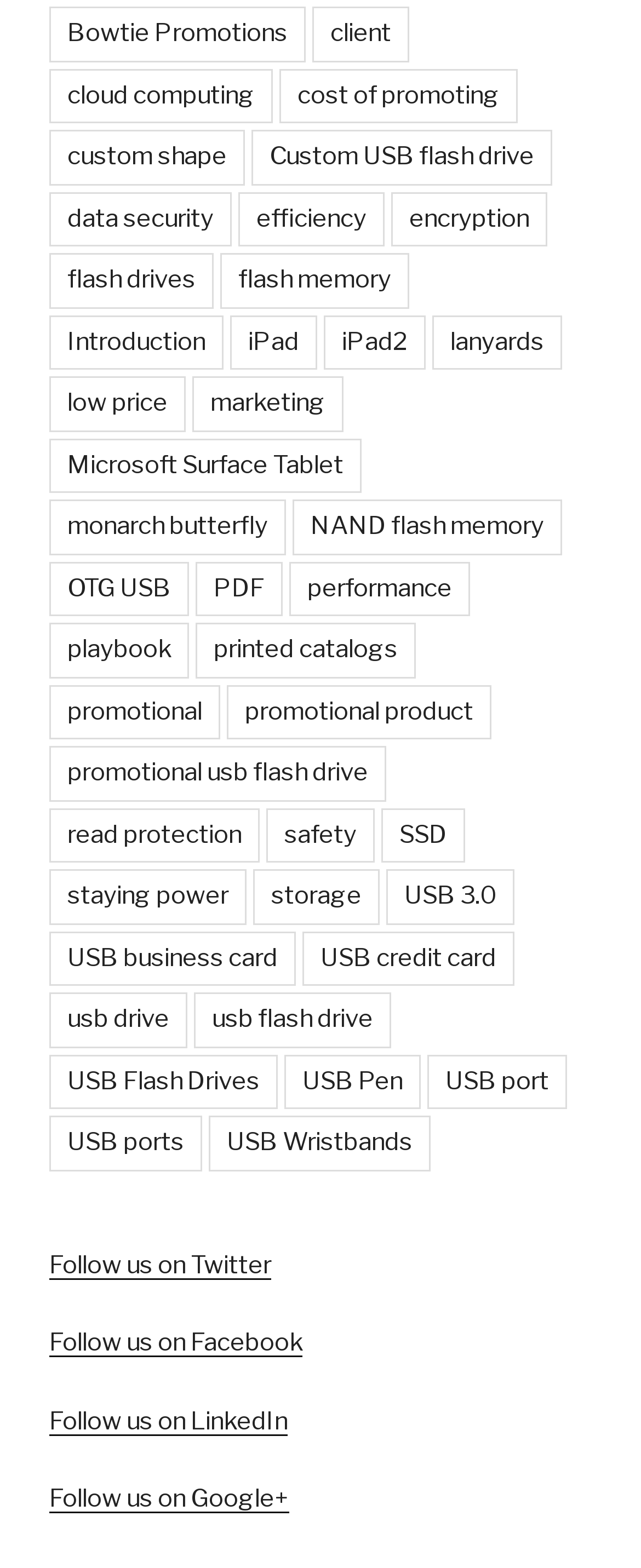Provide the bounding box coordinates of the HTML element this sentence describes: "title="Pin this post!"".

None